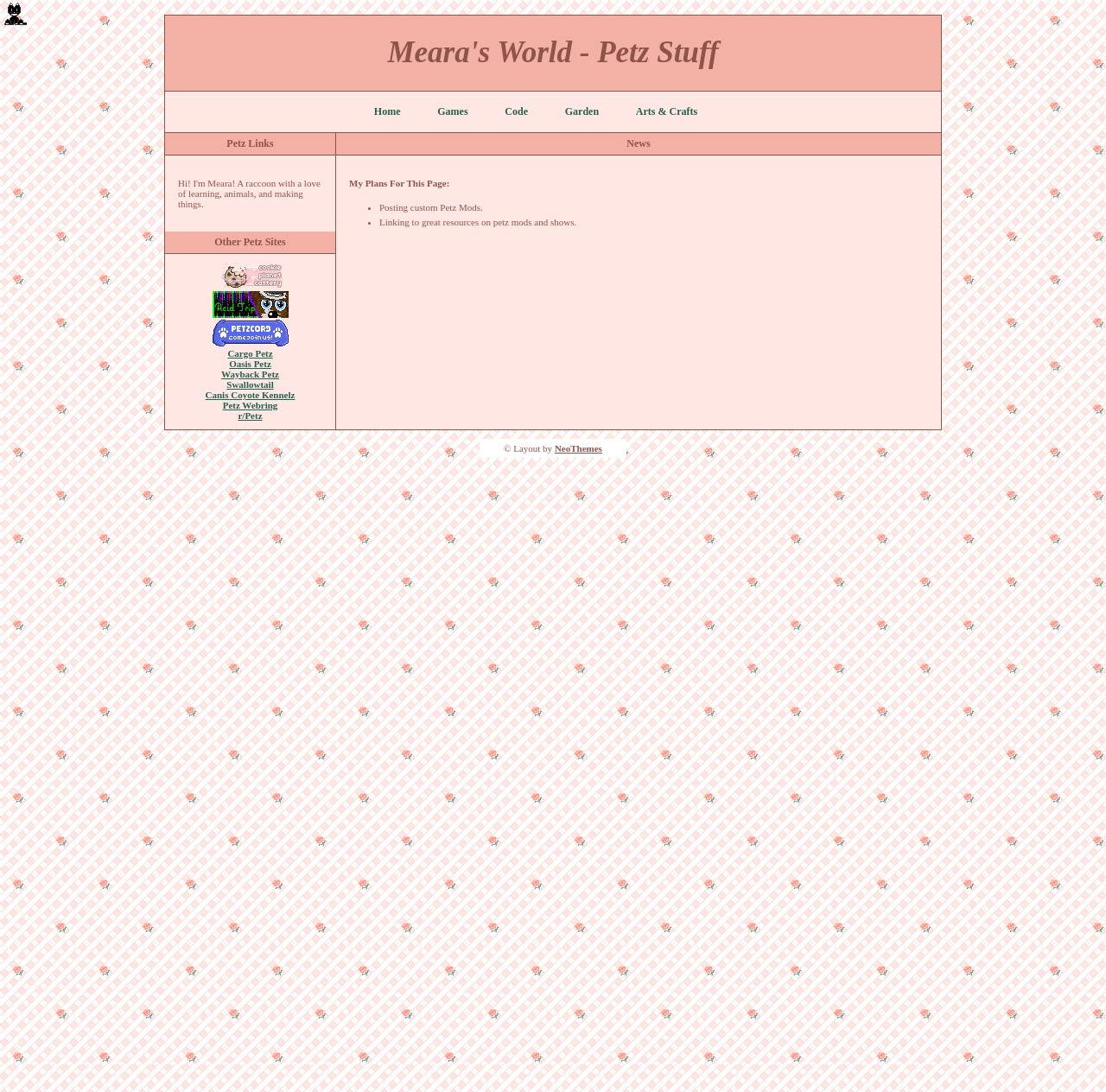Identify the bounding box coordinates of the clickable section necessary to follow the following instruction: "Read the 'News' section". The coordinates should be presented as four float numbers from 0 to 1, i.e., [left, top, right, bottom].

[0.567, 0.126, 0.588, 0.137]